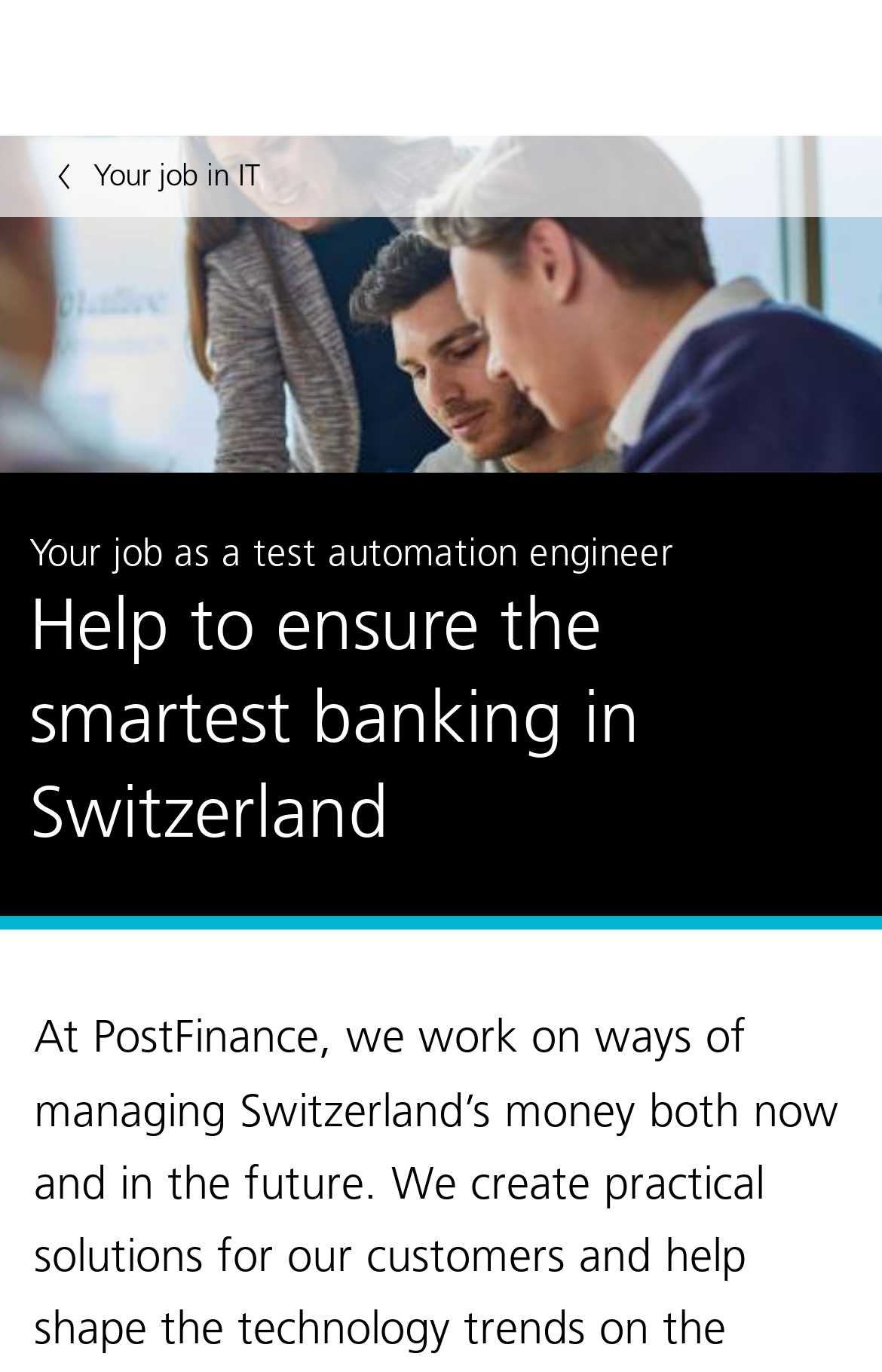Find and provide the bounding box coordinates for the UI element described here: "title="Start page"". The coordinates should be given as four float numbers between 0 and 1: [left, top, right, bottom].

[0.0, 0.0, 0.467, 0.099]